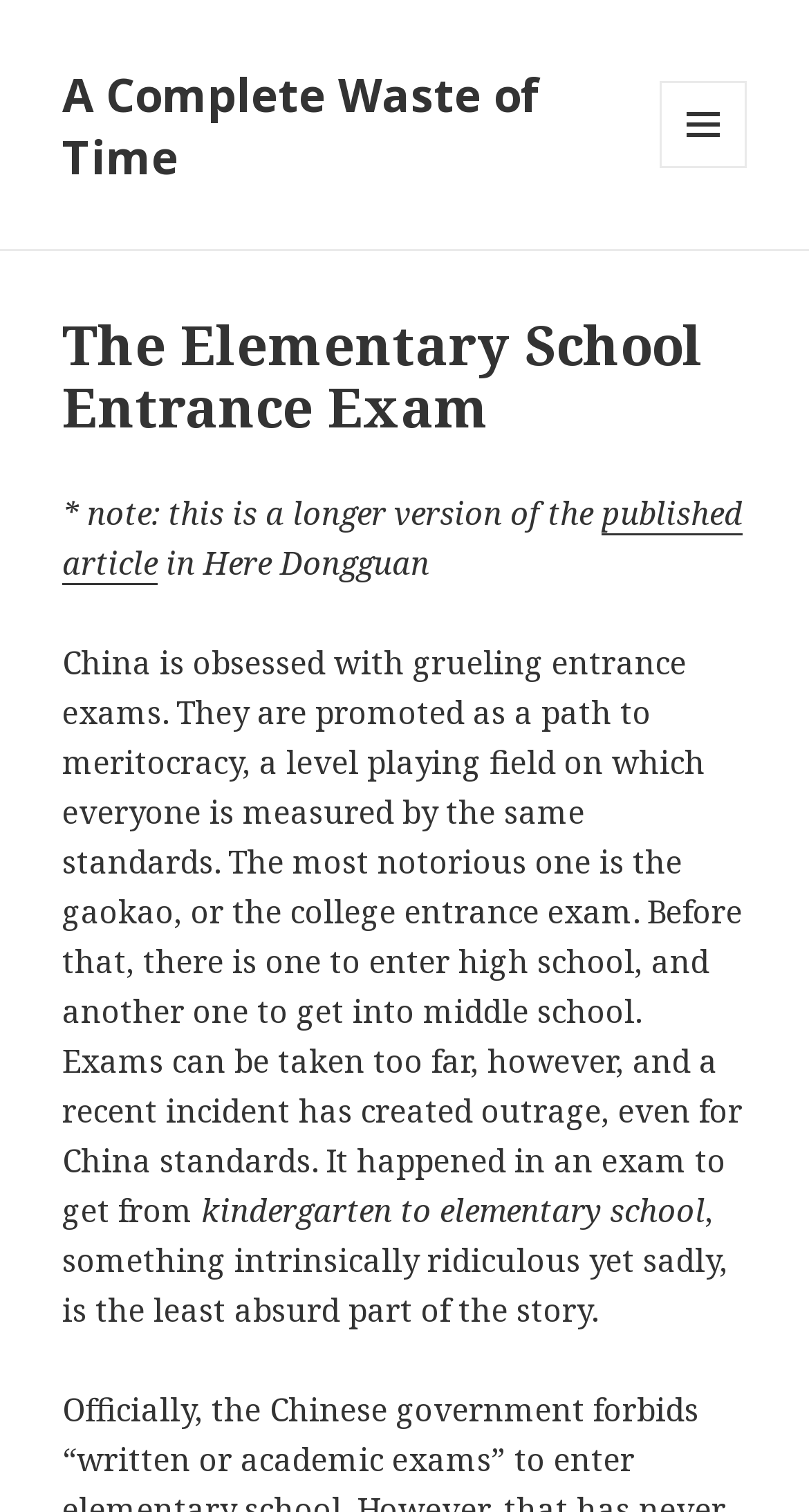Write a detailed summary of the webpage.

The webpage is about the Elementary School Entrance Exam, with a critical tone, as indicated by the title "A Complete Waste of Time". At the top, there is a link with the same title, taking up a significant portion of the width. Below it, a button with a menu icon is located at the top right corner, which, when expanded, reveals a header section.

In the header section, a prominent heading displays the title "The Elementary School Entrance Exam". Below the heading, there is a note mentioning that this is a longer version of a published article. The article's content starts with a description of China's obsession with entrance exams, which are seen as a path to meritocracy. The text explains that there are exams to enter high school, middle school, and even kindergarten to elementary school, with the latter being the focus of the article.

The article's content is divided into paragraphs, with the main text occupying most of the page's width. The text discusses how exams can be taken too far, citing a recent incident that has sparked outrage. The tone of the article is critical, with the author describing the exam system as "intrinsically ridiculous".